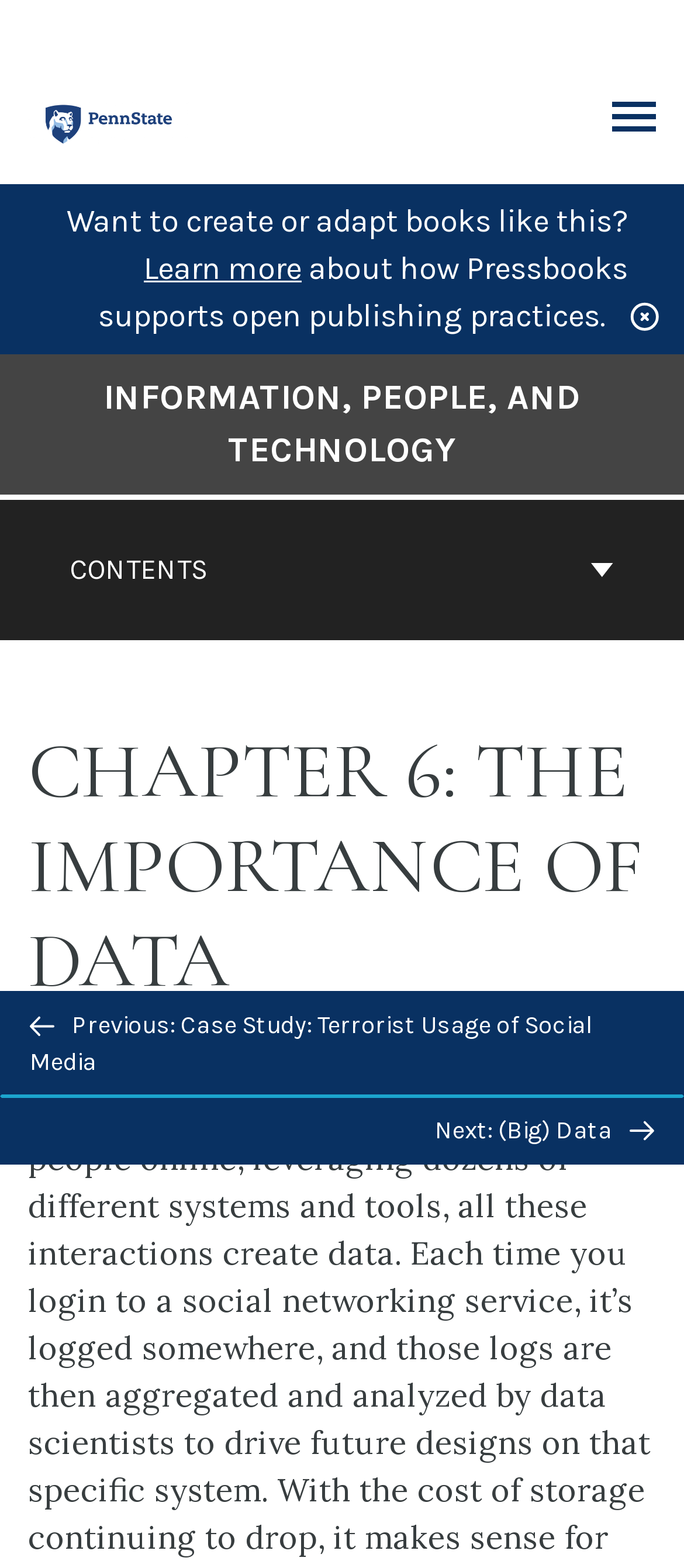What is the title of the current chapter?
Your answer should be a single word or phrase derived from the screenshot.

CHAPTER 6: THE IMPORTANCE OF DATA